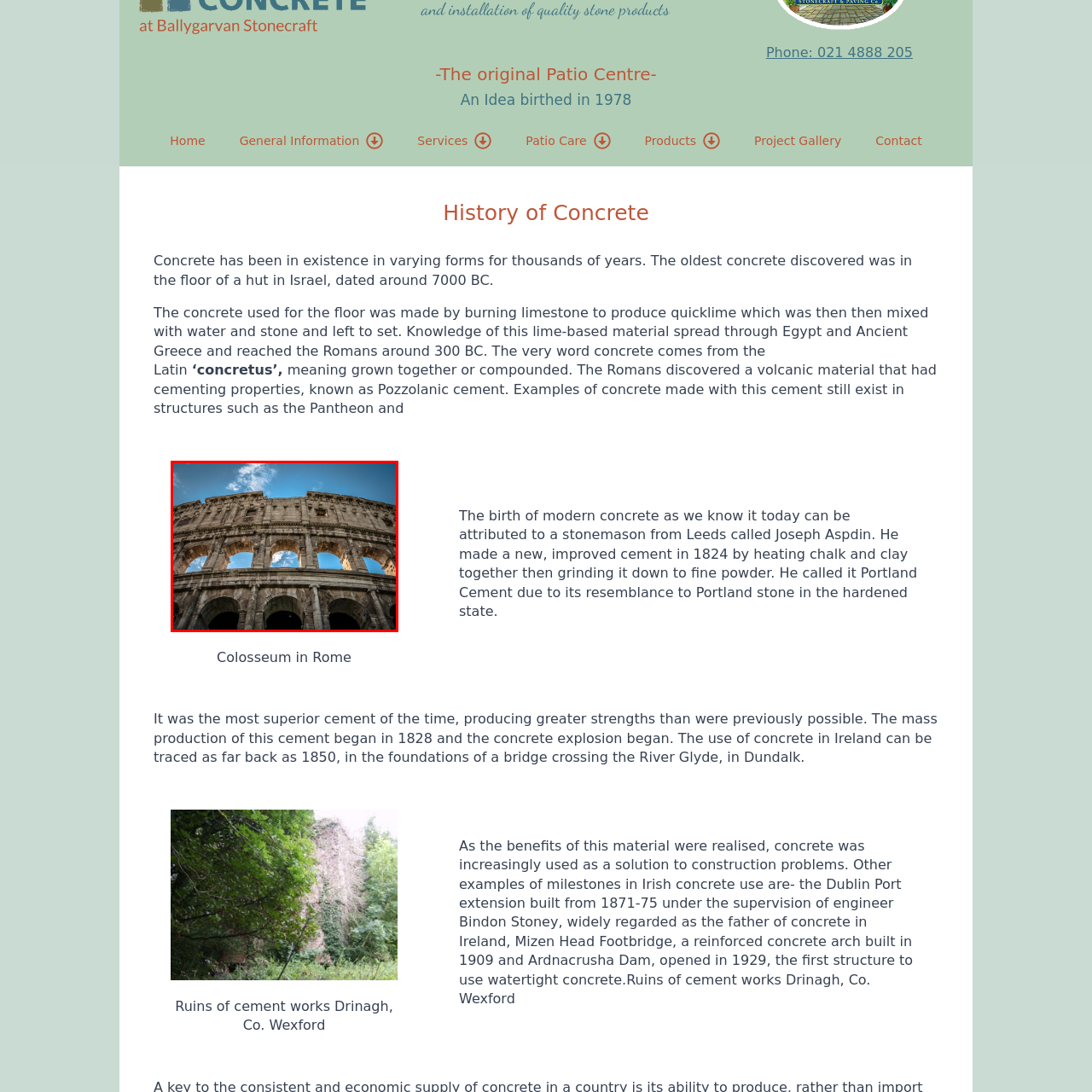Describe the features and objects visible in the red-framed section of the image in detail.

The image showcases the majestic Colosseum in Rome, a testament to ancient Roman engineering and architecture. Captured from a low angle, this perspective highlights the iconic arches and intricate stone details of the structure, emphasizing its grandeur against a backdrop of a clear blue sky adorned with wisps of clouds. The Colosseum, constructed using Pozzolanic cement, stands as a symbol of the birth of modern concrete and its historical significance, linking the past to contemporary construction practices. Its ruins reflect the architectural mastery of ancient Rome, making it a pivotal site in the history of concrete usage across the globe.